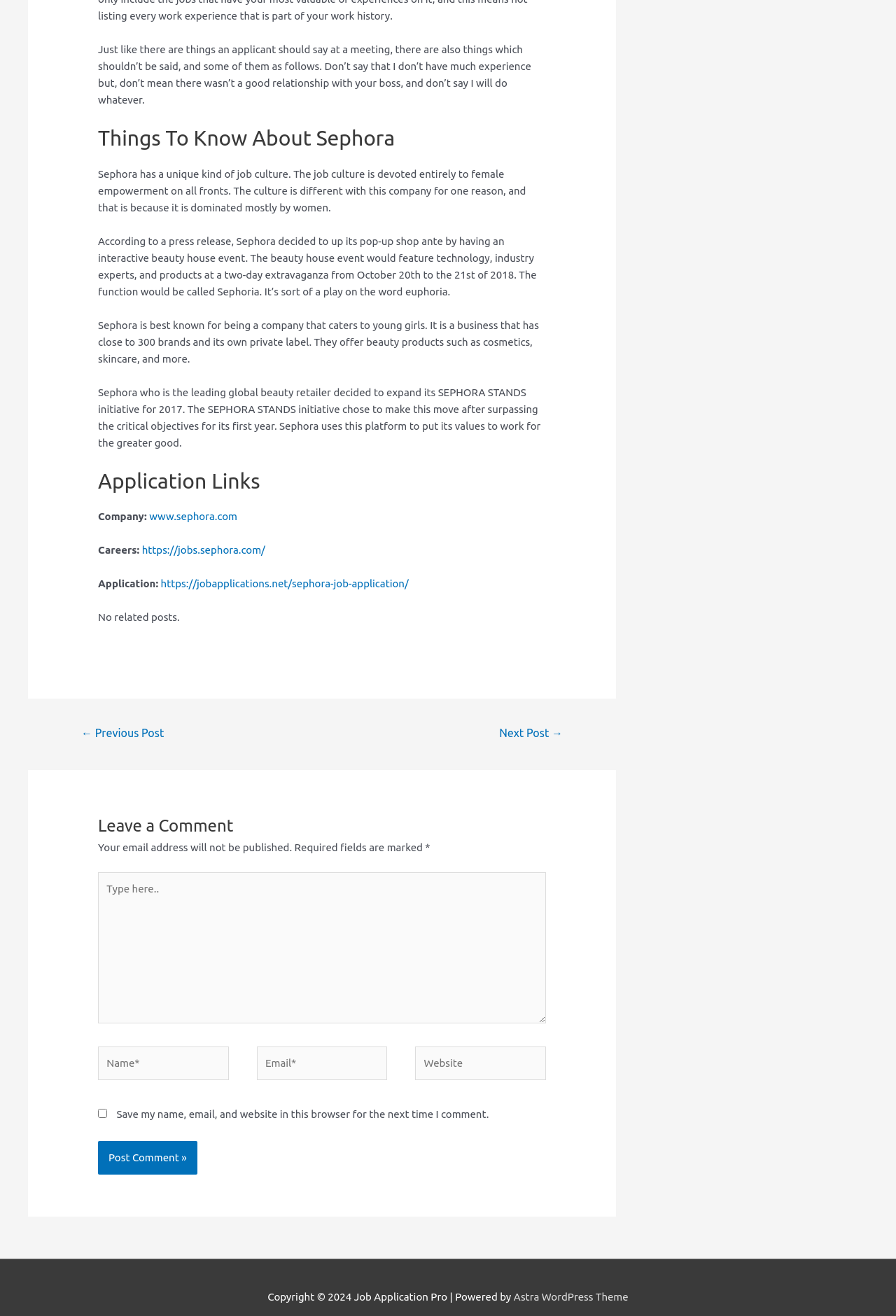Find the bounding box coordinates of the element to click in order to complete this instruction: "Leave a comment". The bounding box coordinates must be four float numbers between 0 and 1, denoted as [left, top, right, bottom].

[0.109, 0.867, 0.22, 0.892]